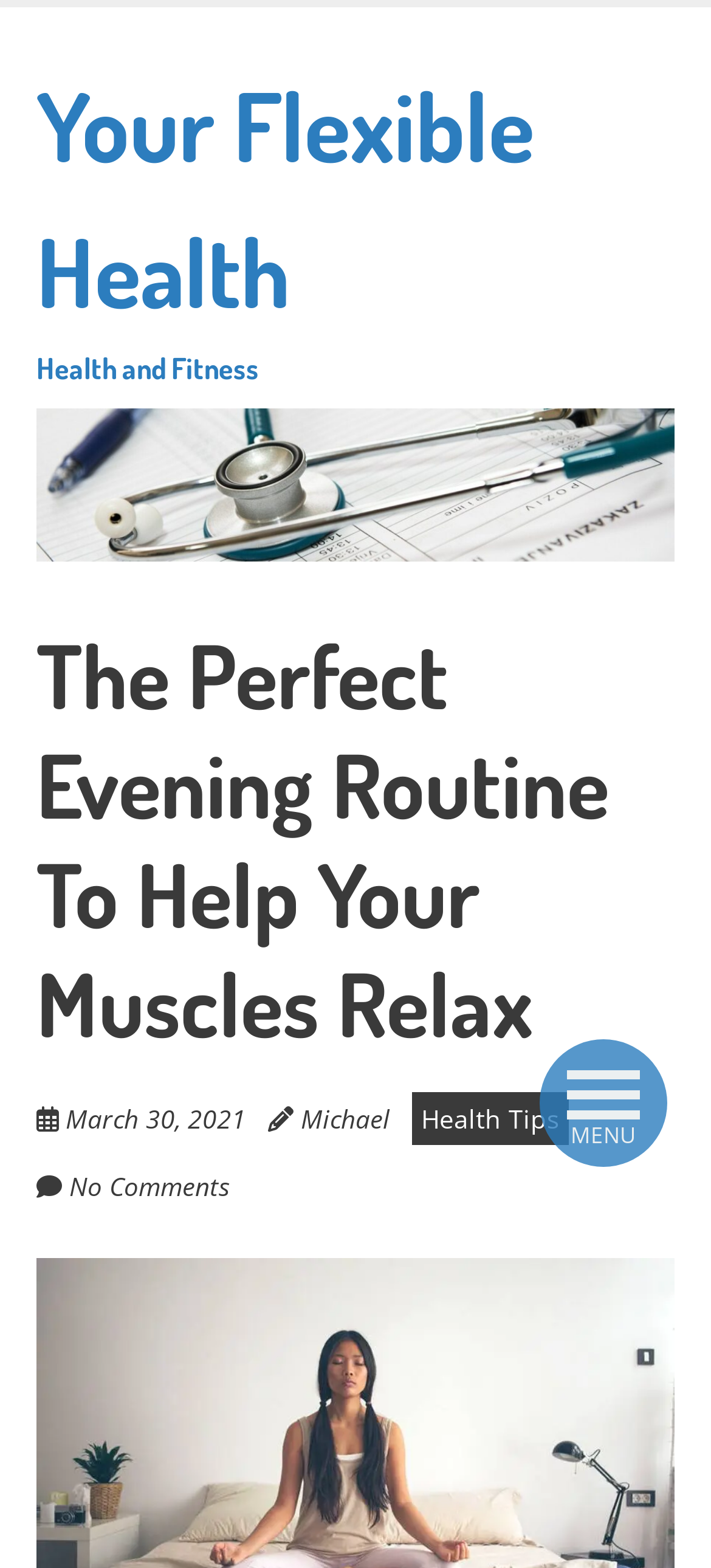How many comments are there on the article?
Using the picture, provide a one-word or short phrase answer.

No Comments